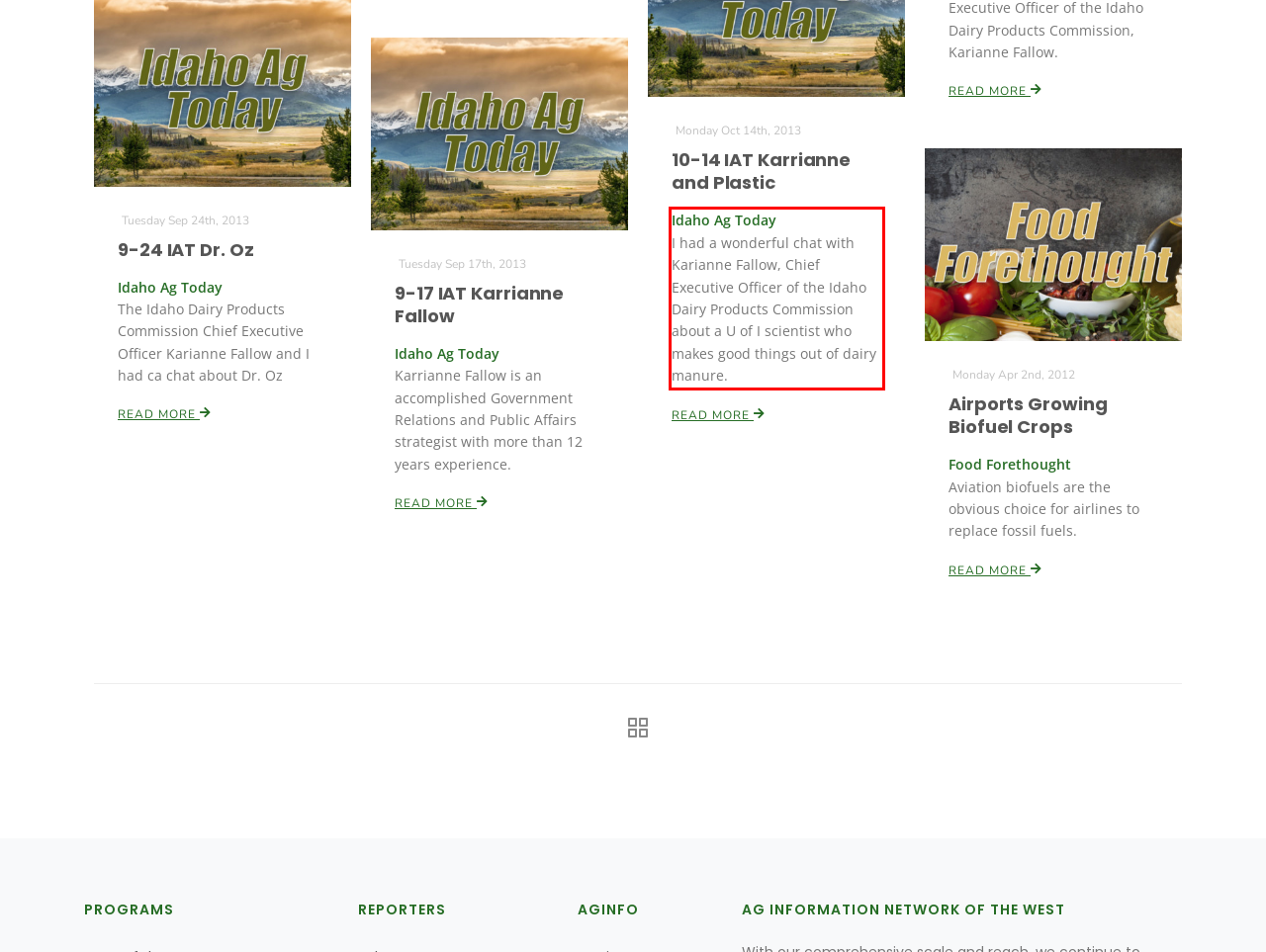You have a screenshot of a webpage where a UI element is enclosed in a red rectangle. Perform OCR to capture the text inside this red rectangle.

Idaho Ag Today I had a wonderful chat with Karianne Fallow, Chief Executive Officer of the Idaho Dairy Products Commission about a U of I scientist who makes good things out of dairy manure.